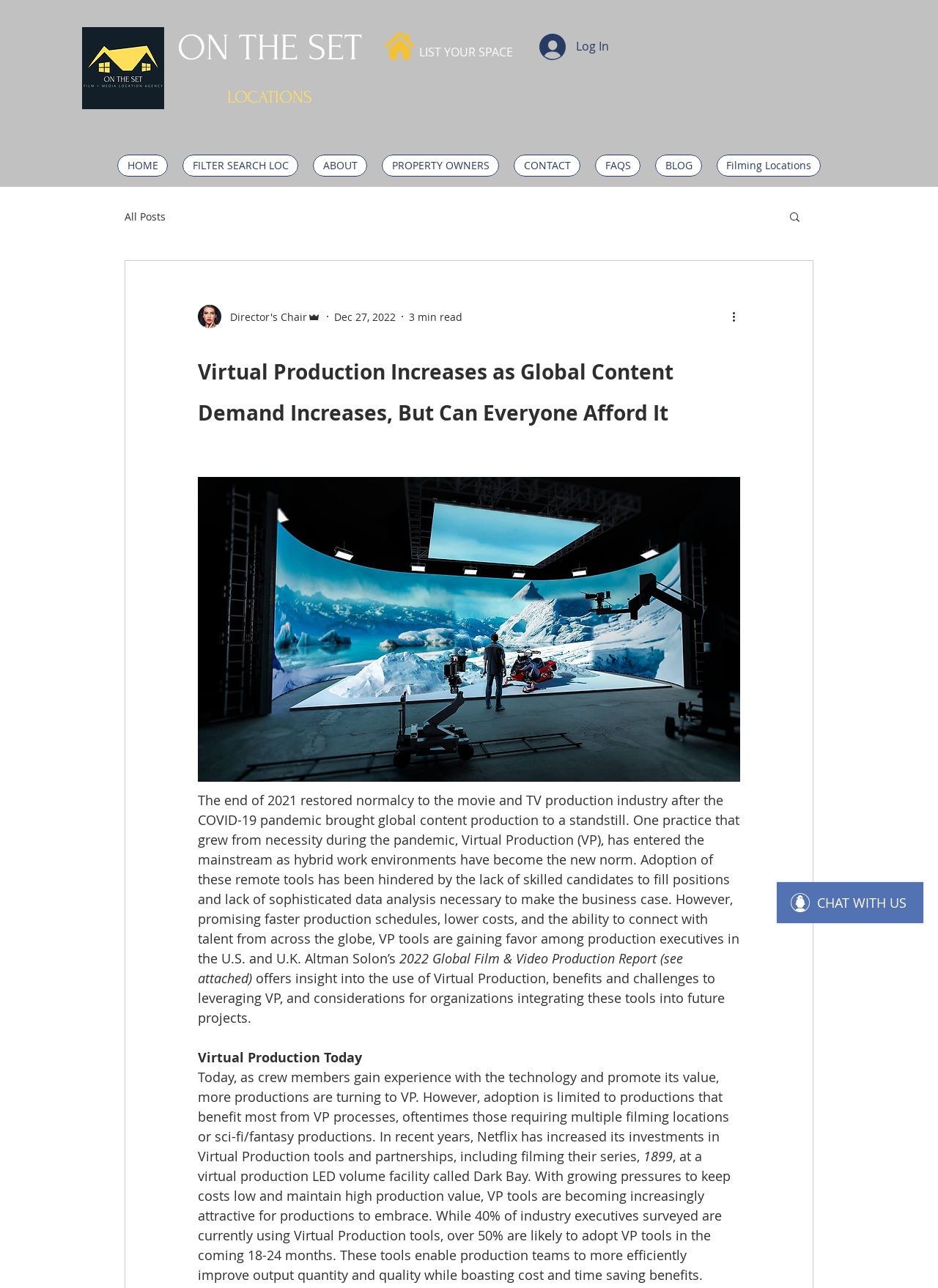What percentage of industry executives surveyed are likely to adopt Virtual Production tools in the coming 18-24 months?
Based on the image, please offer an in-depth response to the question.

According to the article, while 40% of industry executives surveyed are currently using Virtual Production tools, over 50% are likely to adopt VP tools in the coming 18-24 months.